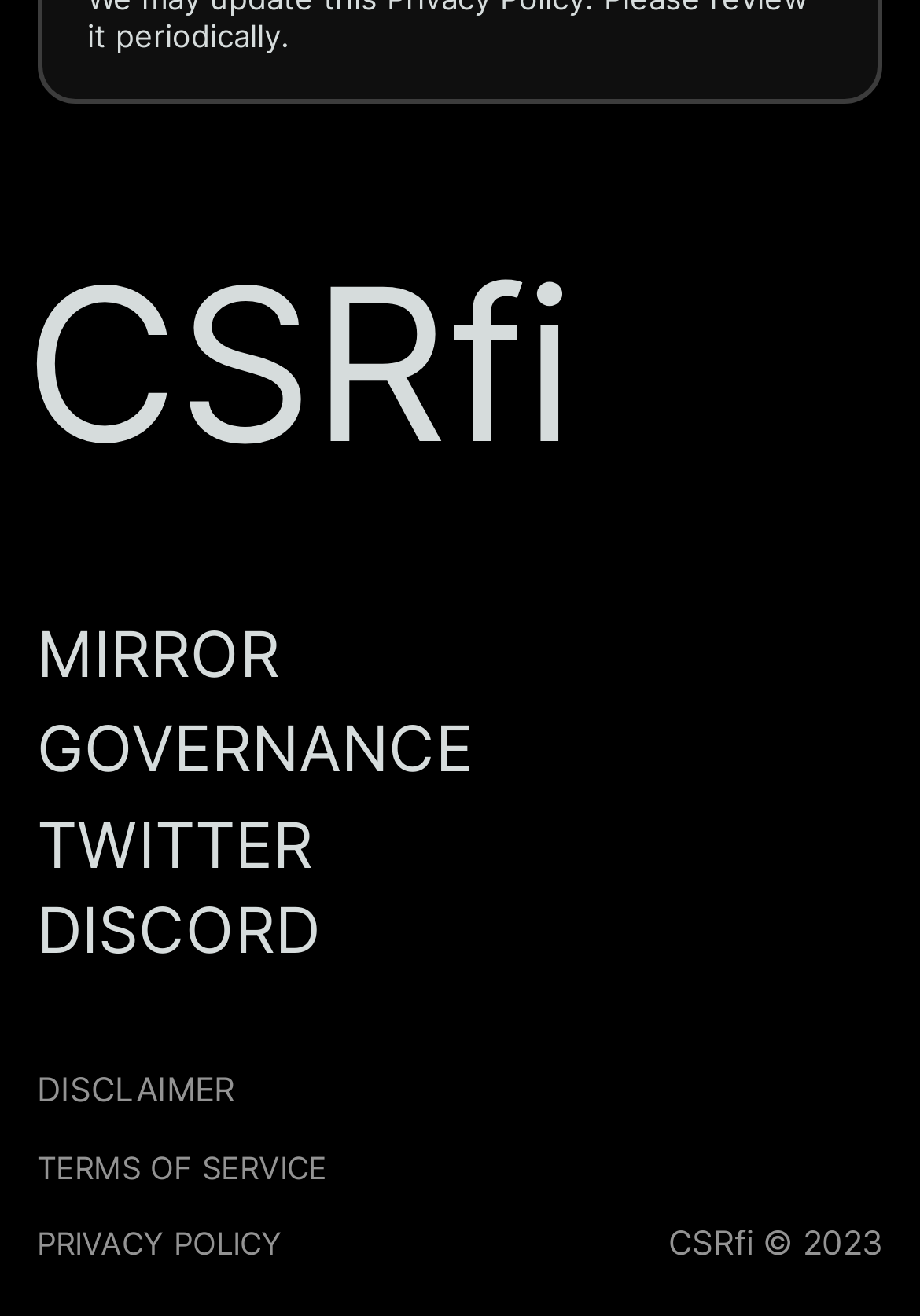For the element described, predict the bounding box coordinates as (top-left x, top-left y, bottom-right x, bottom-right y). All values should be between 0 and 1. Element description: TERMS OF SERVICE

[0.04, 0.872, 0.355, 0.901]